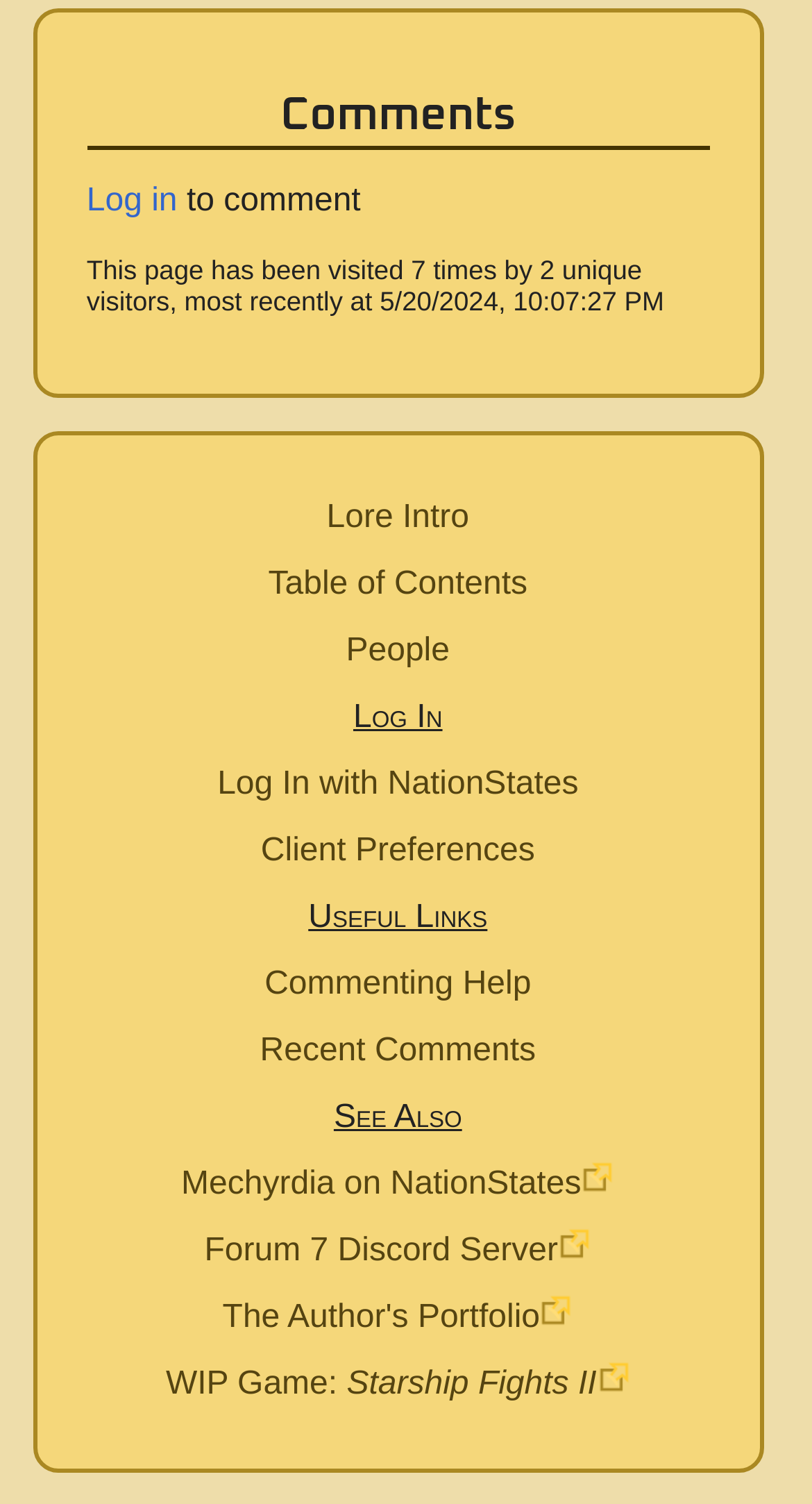Bounding box coordinates are given in the format (top-left x, top-left y, bottom-right x, bottom-right y). All values should be floating point numbers between 0 and 1. Provide the bounding box coordinate for the UI element described as: People

[0.107, 0.411, 0.873, 0.455]